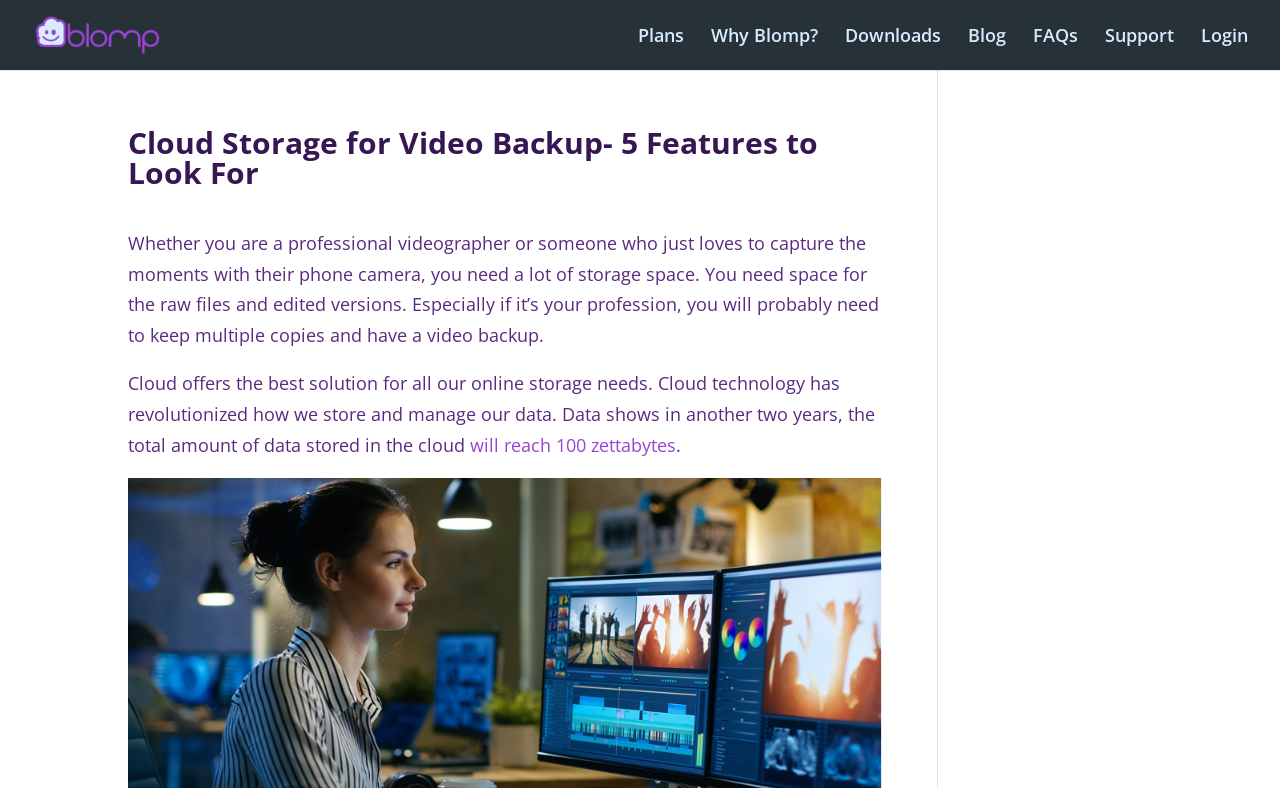Please locate the bounding box coordinates of the element's region that needs to be clicked to follow the instruction: "login to account". The bounding box coordinates should be provided as four float numbers between 0 and 1, i.e., [left, top, right, bottom].

[0.938, 0.036, 0.975, 0.089]